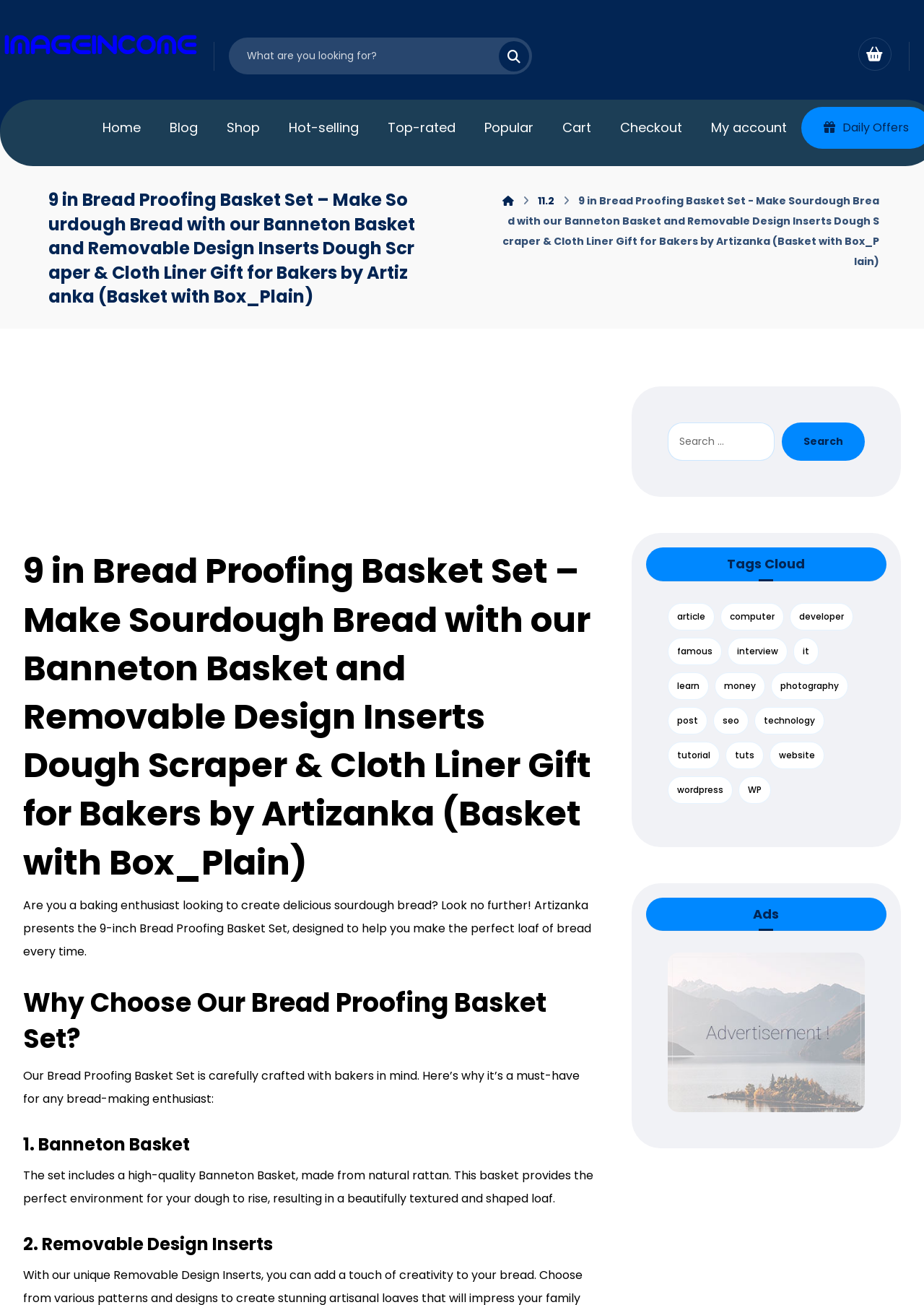What is the benefit of using the Bread Proofing Basket Set?
Examine the webpage screenshot and provide an in-depth answer to the question.

I found the answer by reading the static text element that describes the benefit of using the Bread Proofing Basket Set, which states that it is designed to 'help you make the perfect loaf of bread every time'.